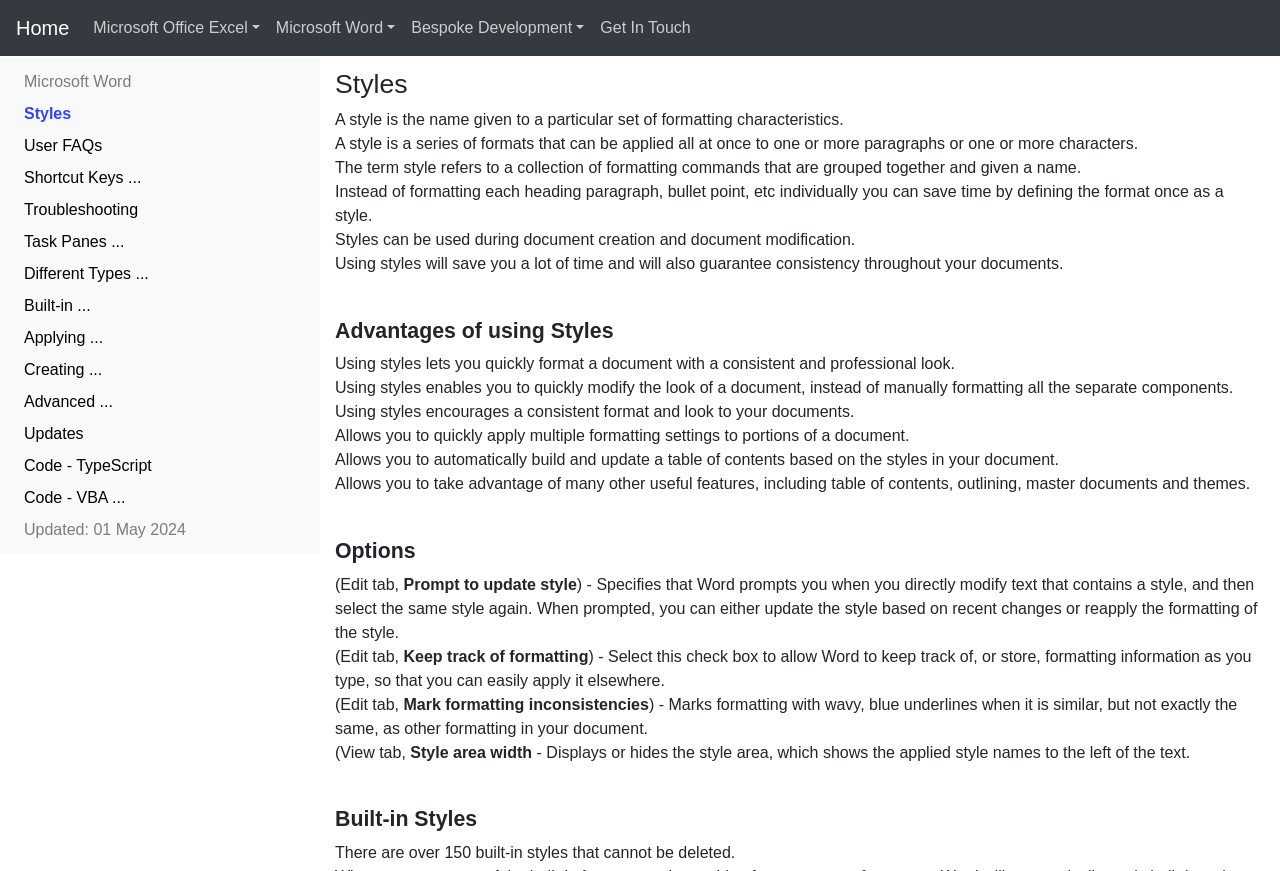Please identify the bounding box coordinates of the clickable area that will allow you to execute the instruction: "Learn about Styles".

[0.262, 0.078, 0.988, 0.115]